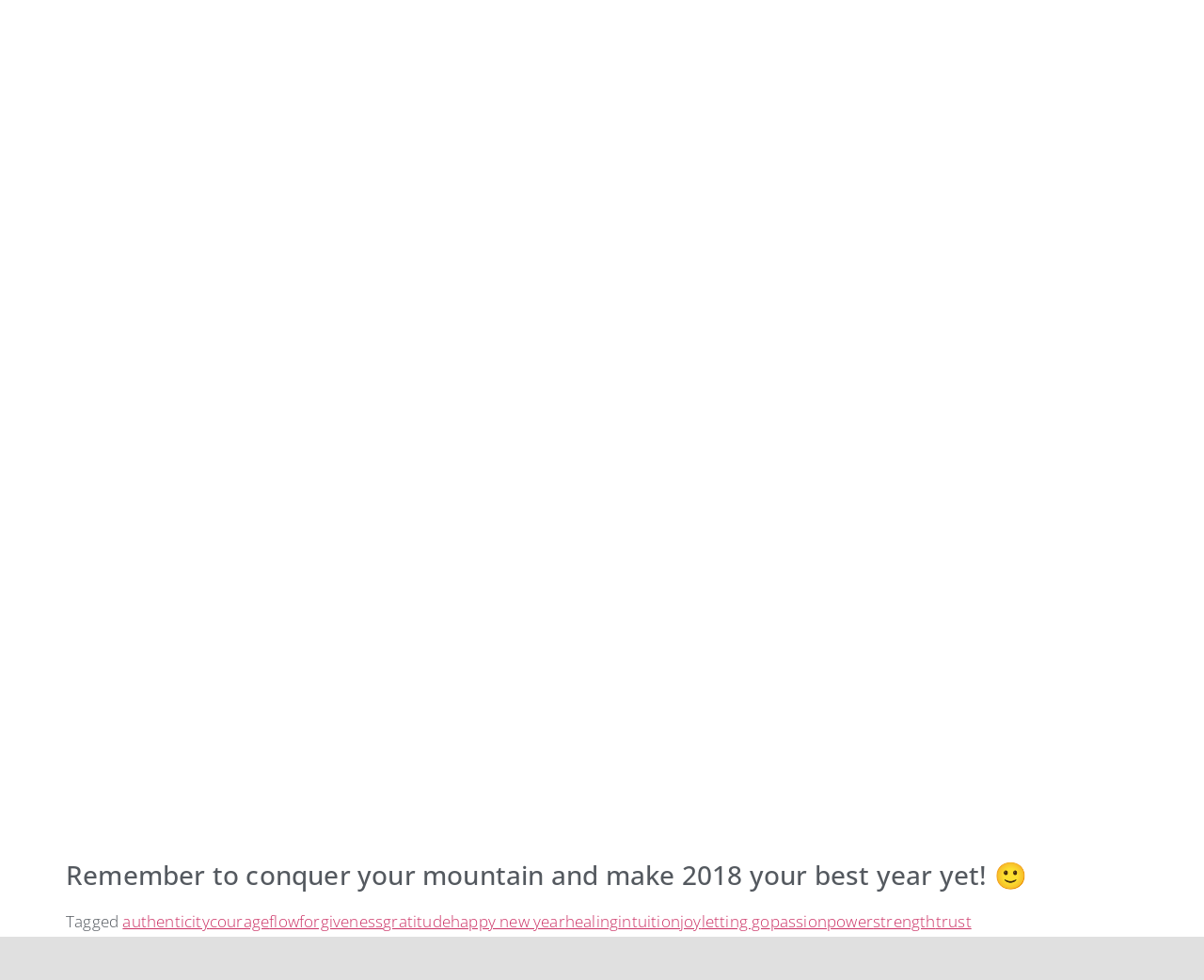Identify the bounding box coordinates of the element to click to follow this instruction: 'Wish a happy new year'. Ensure the coordinates are four float values between 0 and 1, provided as [left, top, right, bottom].

[0.374, 0.929, 0.469, 0.951]